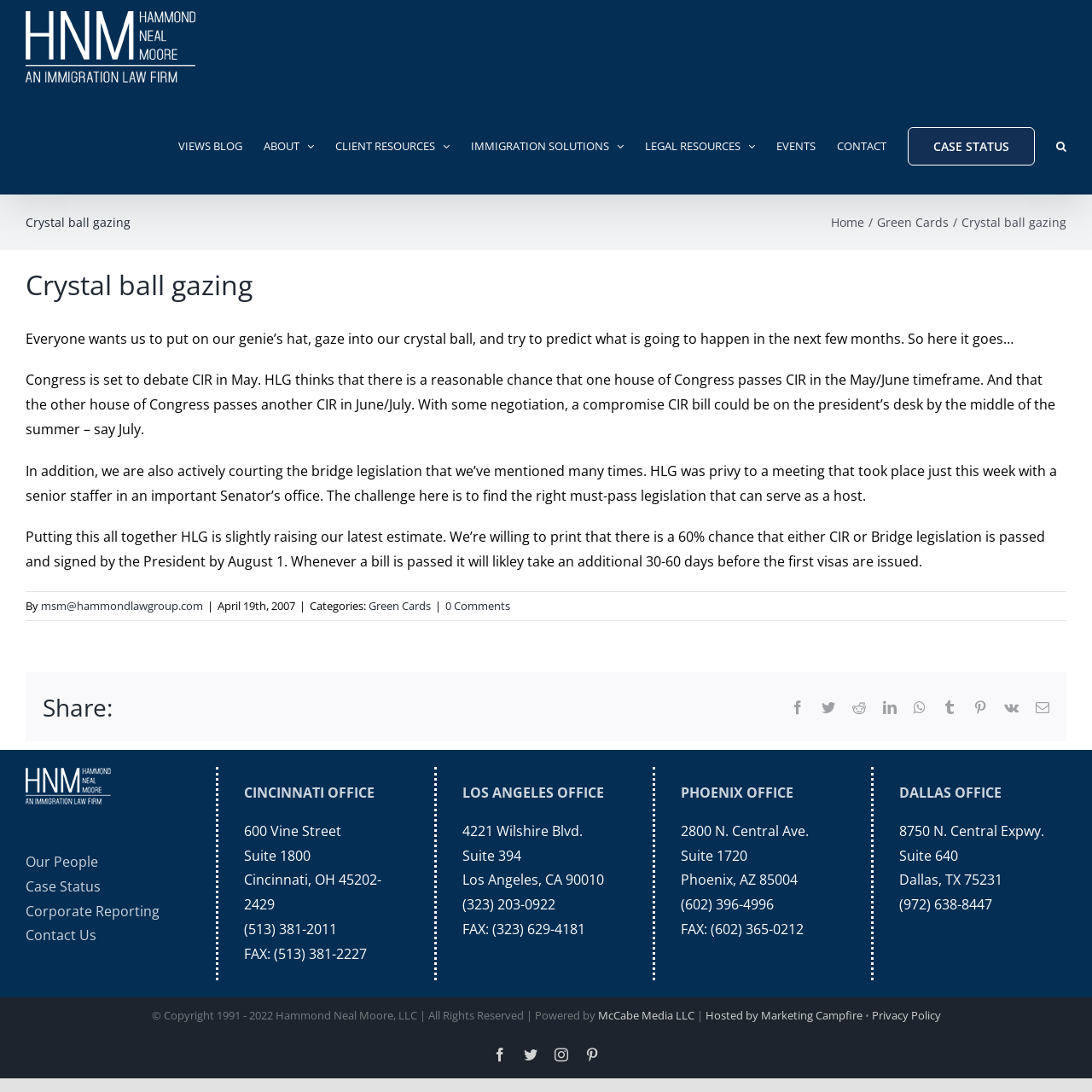What is the company name of the logo?
Please craft a detailed and exhaustive response to the question.

The logo is located at the top left corner of the webpage, and it is a link with the text 'Hammond Neal Moore, LLC Logo'. Therefore, the company name of the logo is Hammond Neal Moore, LLC.